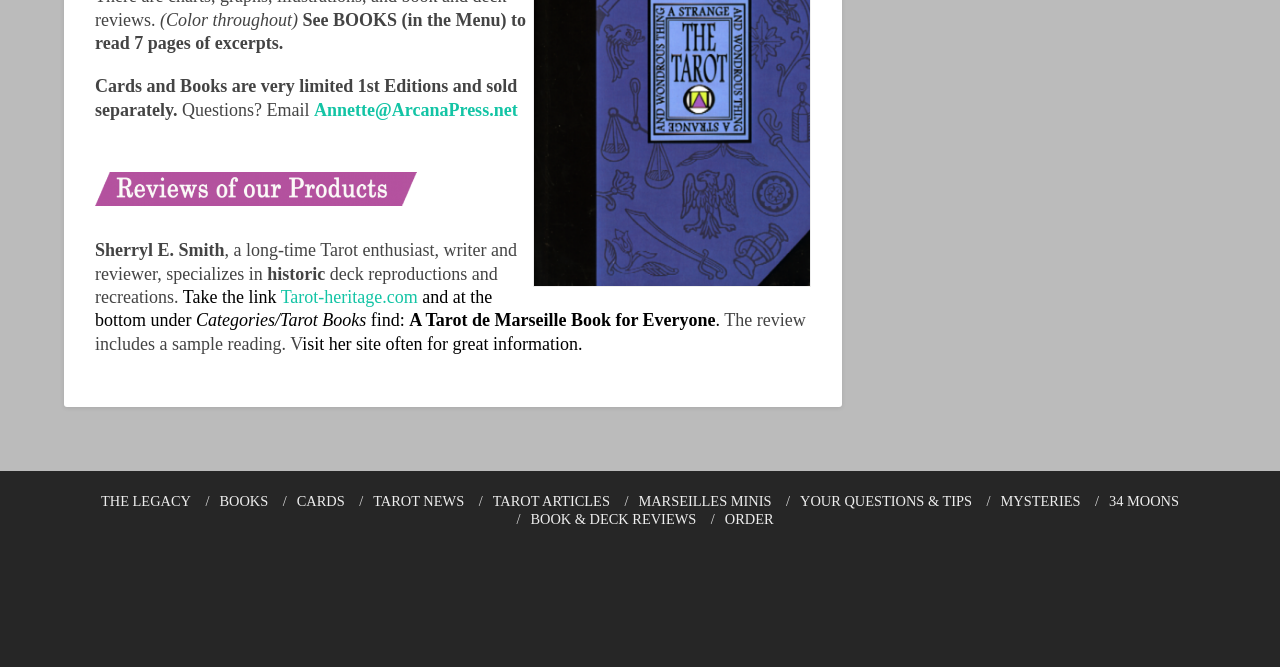What are the categories of books available?
Please use the image to provide a one-word or short phrase answer.

Tarot Books